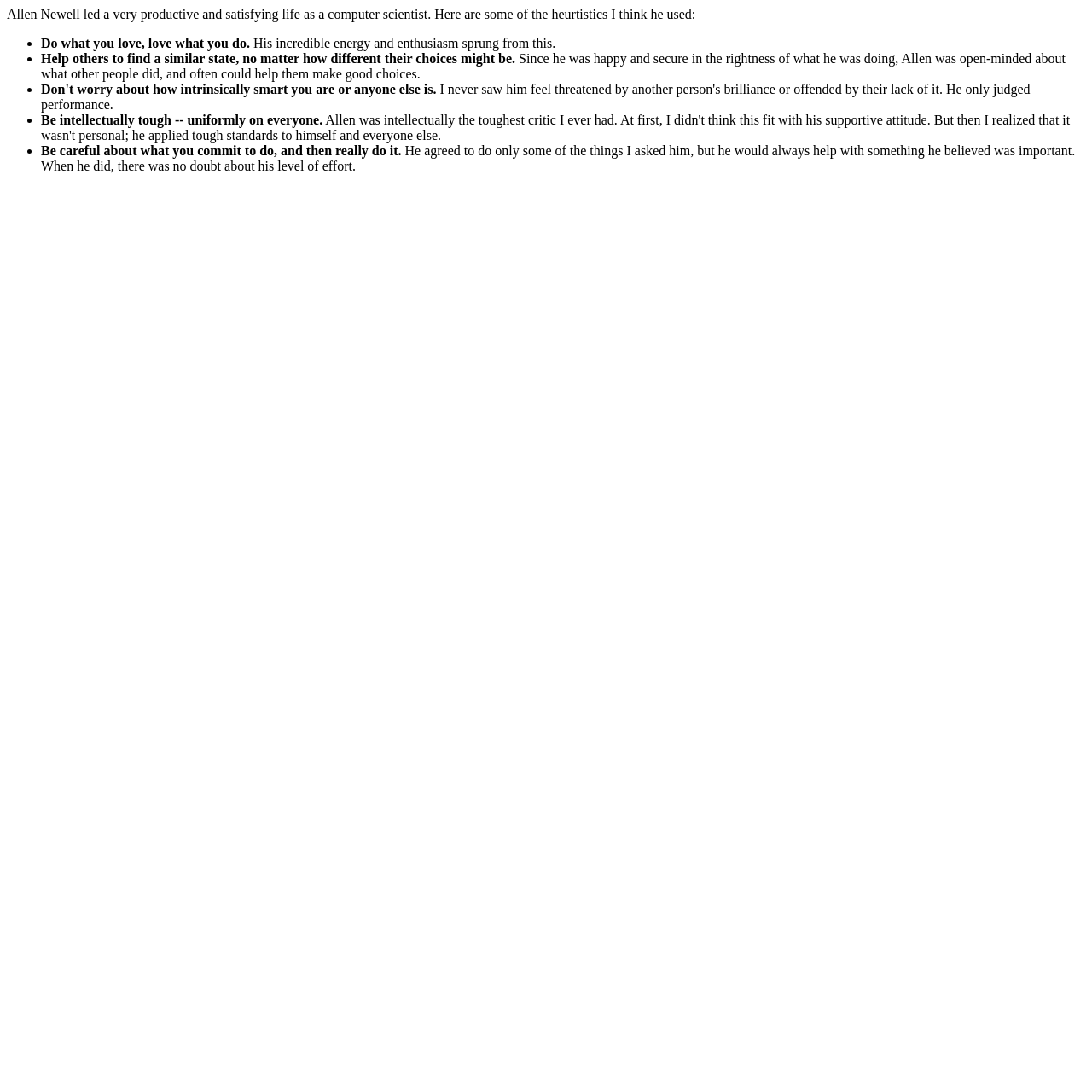How did Allen Newell approach commitments?
Based on the screenshot, provide a one-word or short-phrase response.

Carefully